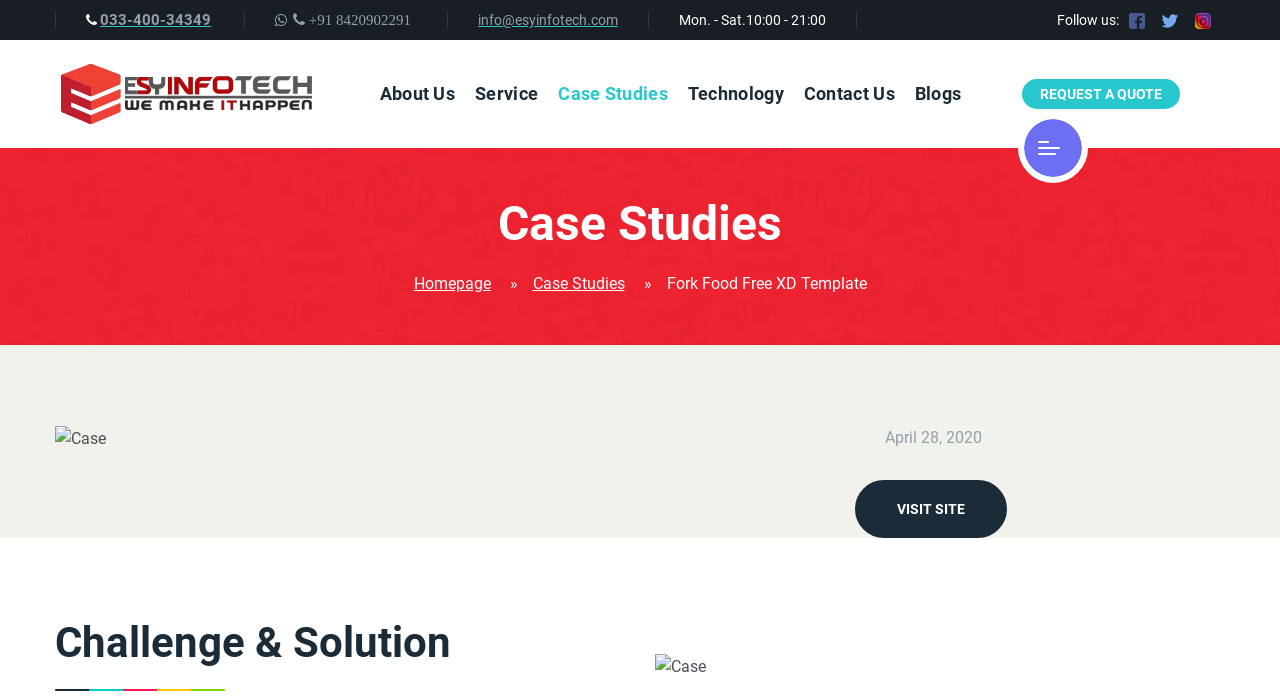Please identify the bounding box coordinates of the area that needs to be clicked to fulfill the following instruction: "Contact us through the 'REQUEST A QUOTE' button."

[0.798, 0.113, 0.922, 0.156]